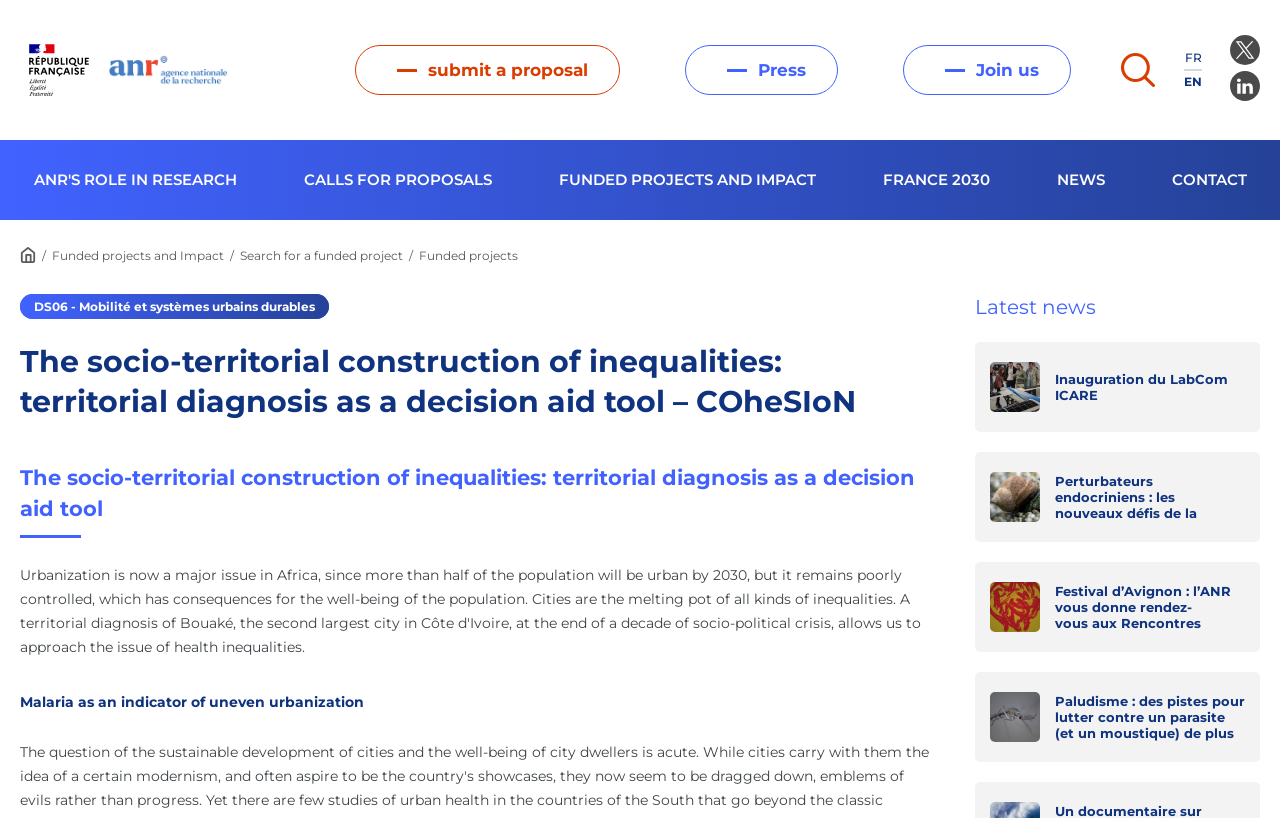Create a detailed summary of all the visual and textual information on the webpage.

This webpage appears to be the homepage of the French National Research Agency (ANR). At the top left corner, there is a logo of the French Republic, accompanied by a link to go back to the home page. To the right of these elements, there are several links, including "Submit a proposal", "Press", "Join us", and language options (French and English).

Below these top-level navigation links, there is a horizontal menu with several options, including "ANR's role in research", "Calls for proposals", "Funded projects and impact", "France 2030", "News", and "Contact". 

On the left side of the page, there is a search bar with a label "Search for a funded project" and a dropdown list with a specific project, "DS06 - Mobilité et systèmes urbains durables". 

The main content of the page is divided into two sections. The top section has three headings, including "The socio-territorial construction of inequalities: territorial diagnosis as a decision aid tool – COheSIoN", "The socio-territorial construction of inequalities: territorial diagnosis as a decision aid tool", and "Malaria as an indicator of uneven urbanization". 

The bottom section is labeled "Latest news" and features four news articles with headings, including "Inauguration du LabCom ICARE", "Perturbateurs endocriniens : les nouveaux défis de la recherche", "Festival d’Avignon : l’ANR vous donne rendez-vous aux Rencontres Recherche et Création et au Forum « Intelligences culturelles » les 8, 9 et 10 juillet 2024", and "Paludisme : des pistes pour lutter contre un parasite (et un moustique) de plus en plus résistant".